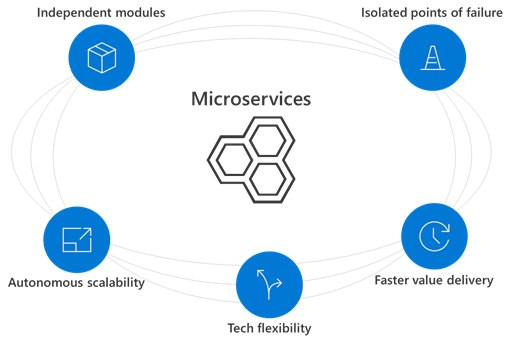Offer an in-depth description of the image.

The image illustrates the key benefits of a microservices architecture, which is central to building modern distributed applications. At the center, the term "Microservices" is emphasized, surrounded by five crucial advantages depicted in blue circles:

1. **Independent modules** - Highlighting the ability to develop and deploy software services independently, which enhances agility and speed.
2. **Isolated points of failure** - Indicating that failures in one microservice do not affect others, thus improving the overall resilience of the application.
3. **Autonomous scalability** - Demonstrating how individual services can be scaled independently based on demand, optimizing resource usage.
4. **Tech flexibility** - Emphasizing the freedom to use different technologies for different services, allowing for innovation and tailored solutions.
5. **Faster value delivery** - Reflecting the capability of microservices to accelerate development cycles and deliver features more rapidly to end-users.

This diagram succinctly captures the transformative potential of microservices in enhancing application performance, scalability, and reliability in cloud environments.